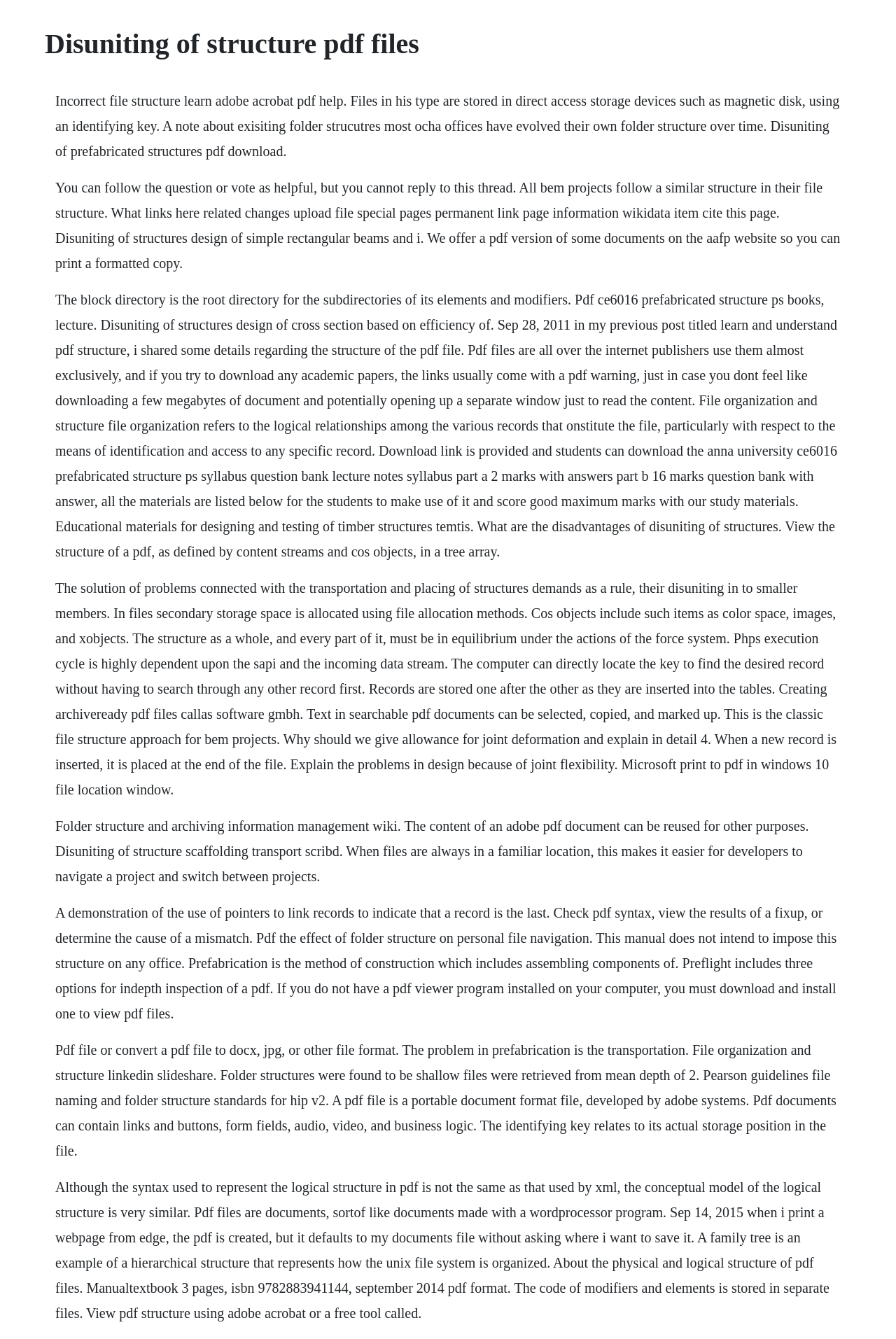What is the purpose of disuniting structures?
Answer the question in as much detail as possible.

According to the webpage, disuniting of structures is necessary for transportation and placing of structures, as it demands breaking down the structure into smaller members.